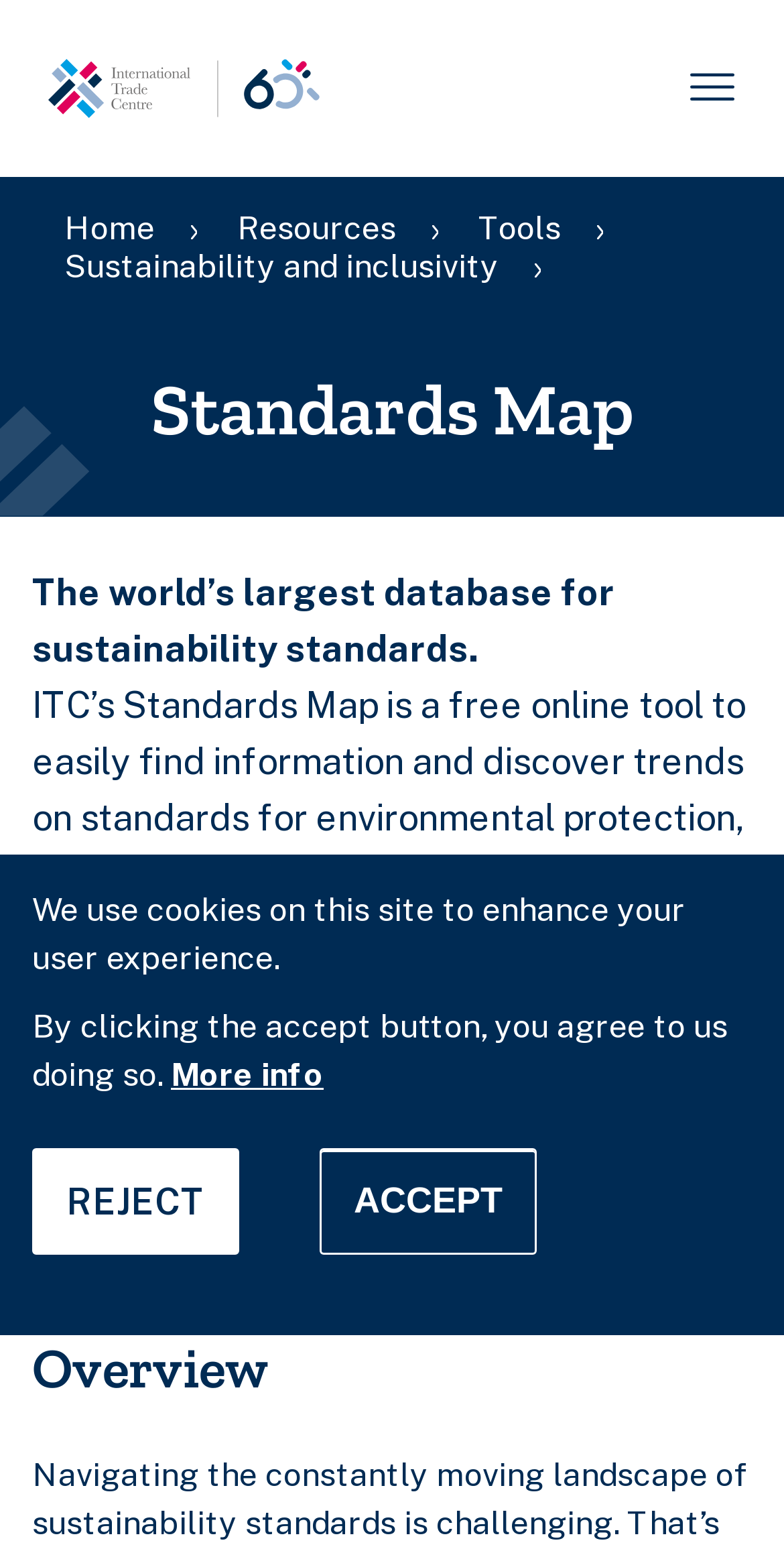Elaborate on the information and visuals displayed on the webpage.

The webpage is about the International Trade Centre's Standards Map, which is a database on sustainability. At the top of the page, there is a banner that spans the entire width, containing a privacy settings button on the left and an alert dialog with a message about cookies and user experience. The alert dialog has two buttons, "REJECT" and "ACCEPT", and a link to "More info".

Below the banner, there is a "Skip to main content" link at the top-left corner. On the top-left side, there is a navigation menu with a "Home" link, accompanied by a small "Home" image. The navigation menu also contains a breadcrumb section with links to "Home", "Resources", "Tools", and "Sustainability and inclusivity".

The main content area has a heading "Standards Map" at the top, followed by a brief description of the Standards Map as the world's largest database for sustainability standards. Below this, there is a longer paragraph explaining the features of the Standards Map, including its coverage of environmental protection, labour rights, and business ethics.

Further down, there is a prominent link to "Access Standards Map", and finally, a heading "Overview" at the bottom of the page. Overall, the webpage has a clear structure, with a focus on introducing the Standards Map and its features.